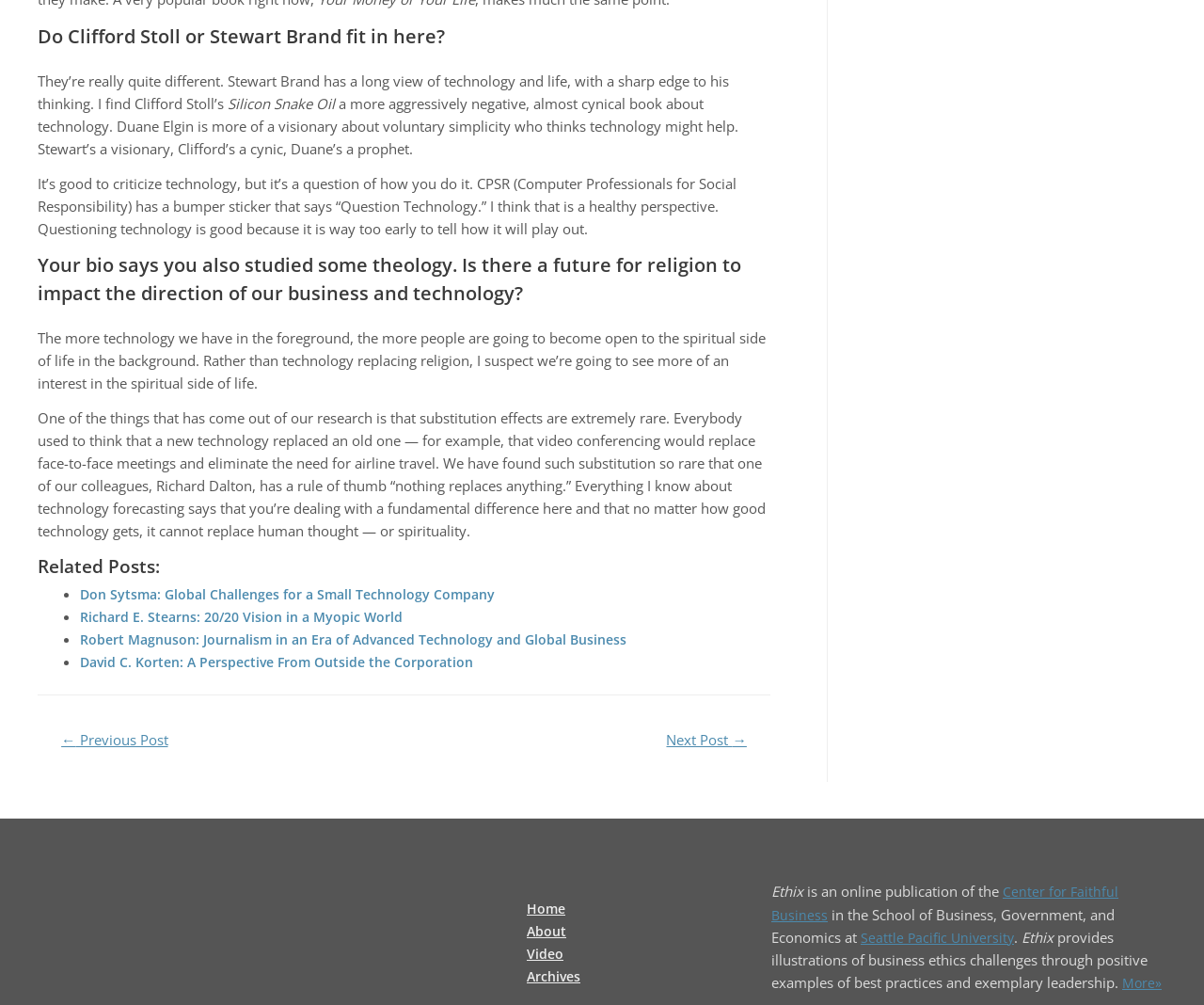Identify the bounding box for the described UI element. Provide the coordinates in (top-left x, top-left y, bottom-right x, bottom-right y) format with values ranging from 0 to 1: Next Post →

[0.528, 0.721, 0.638, 0.756]